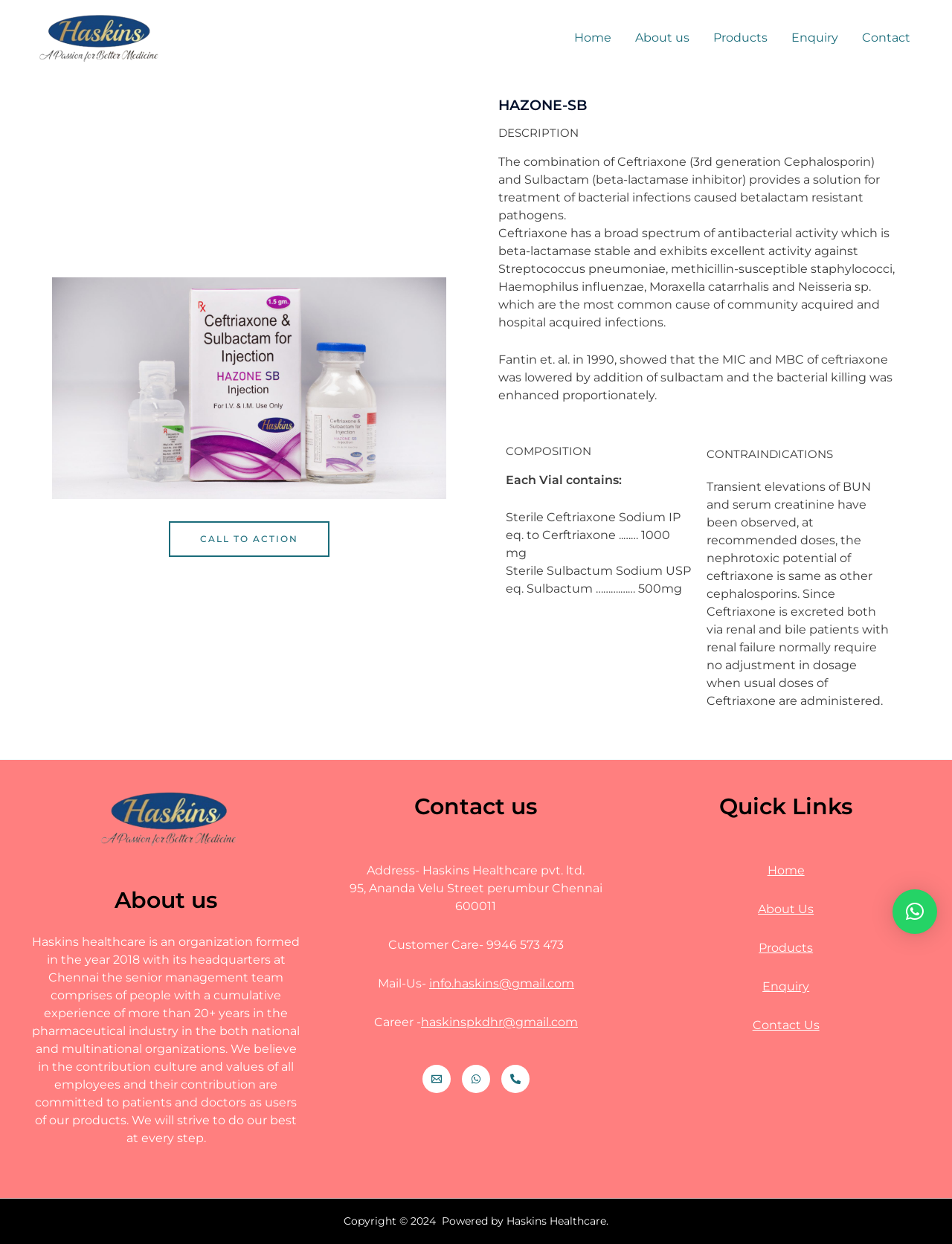Please identify the bounding box coordinates of the element that needs to be clicked to perform the following instruction: "Click on the 'Home' link".

[0.591, 0.01, 0.655, 0.051]